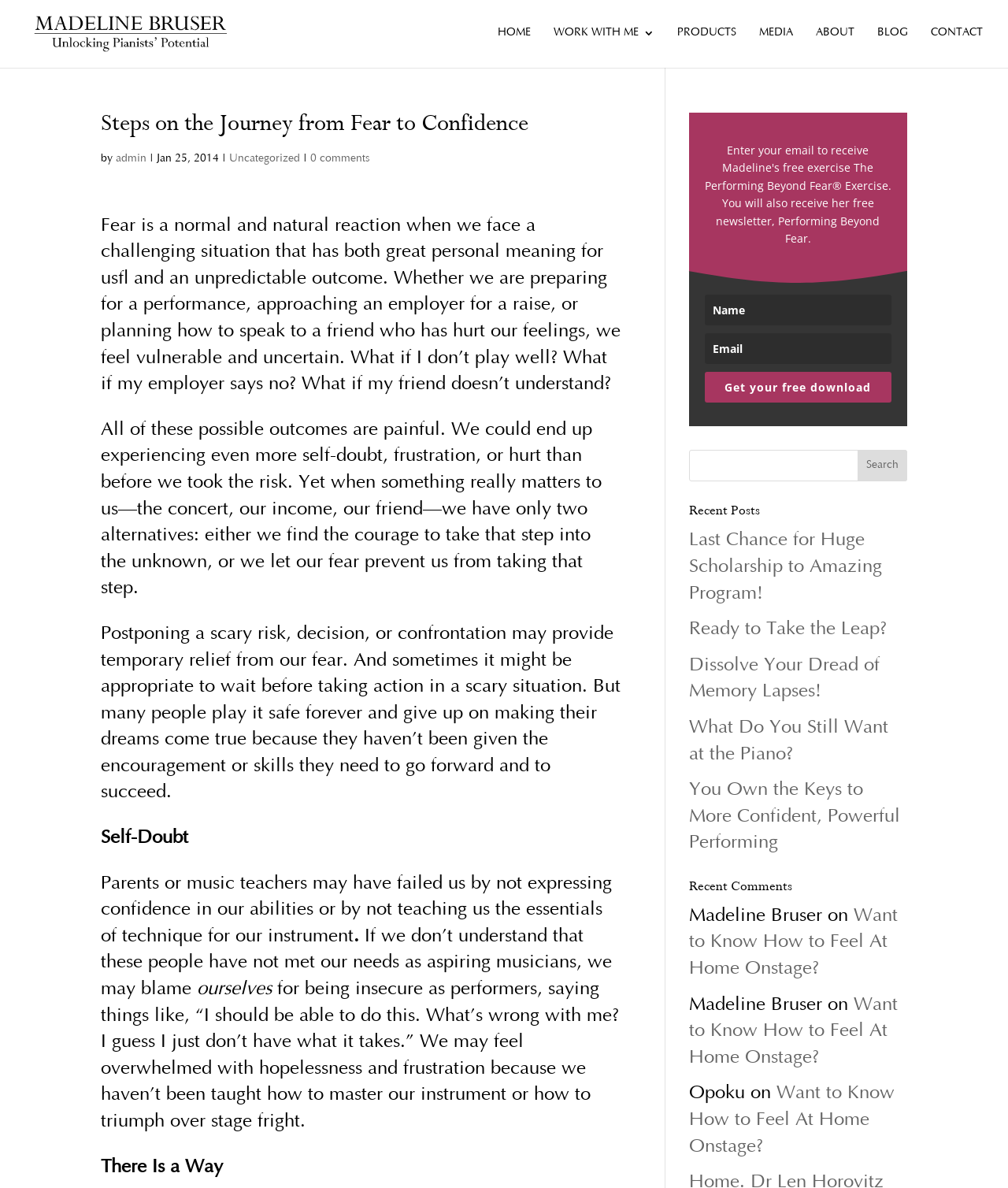What is the author of the blog post?
Please describe in detail the information shown in the image to answer the question.

The author of the blog post can be found by looking at the text 'by admin' which is located below the heading 'Steps on the Journey from Fear to Confidence'.